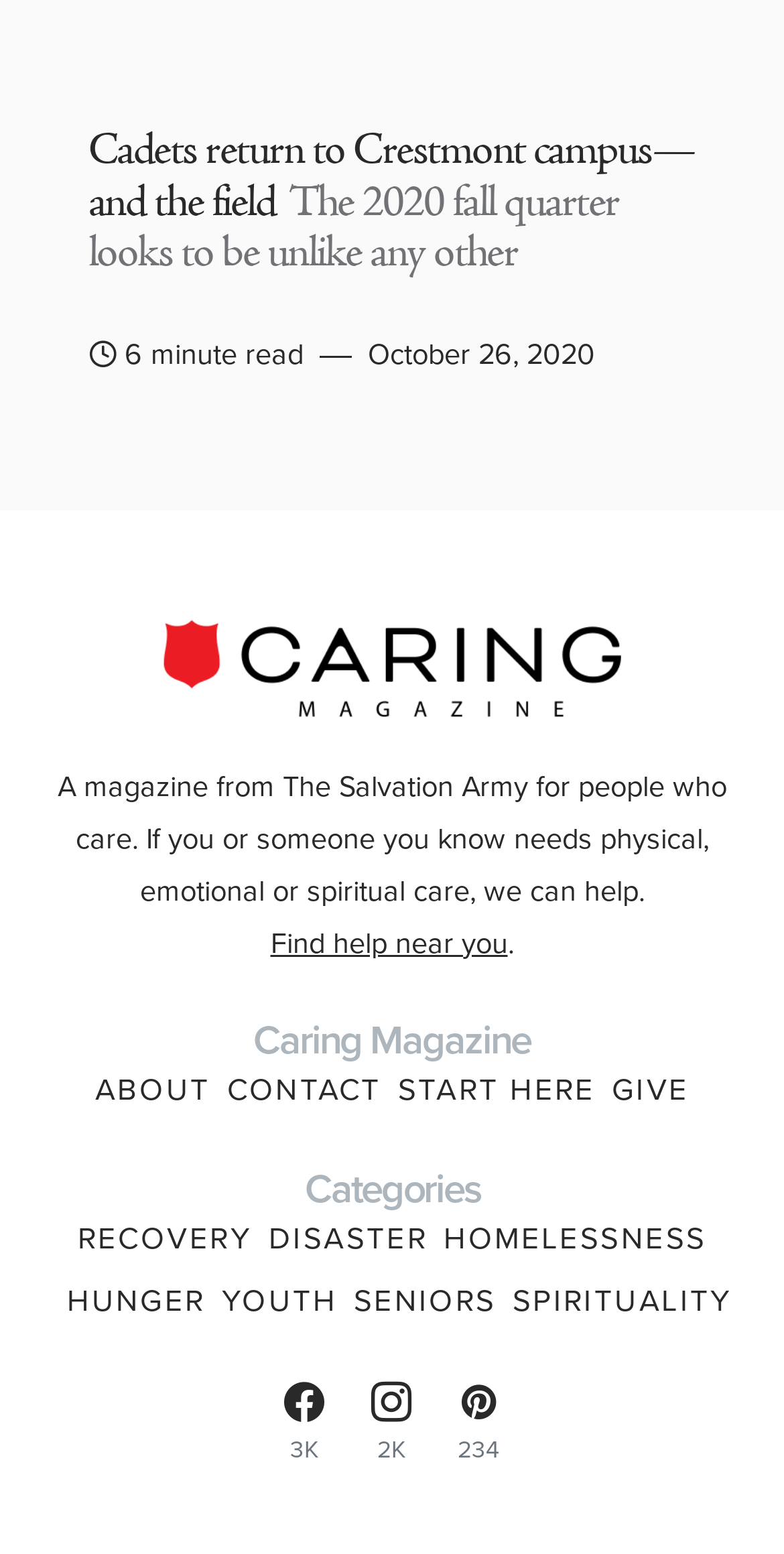Please determine the bounding box coordinates of the area that needs to be clicked to complete this task: 'Follow on Facebook'. The coordinates must be four float numbers between 0 and 1, formatted as [left, top, right, bottom].

[0.362, 0.889, 0.414, 0.941]